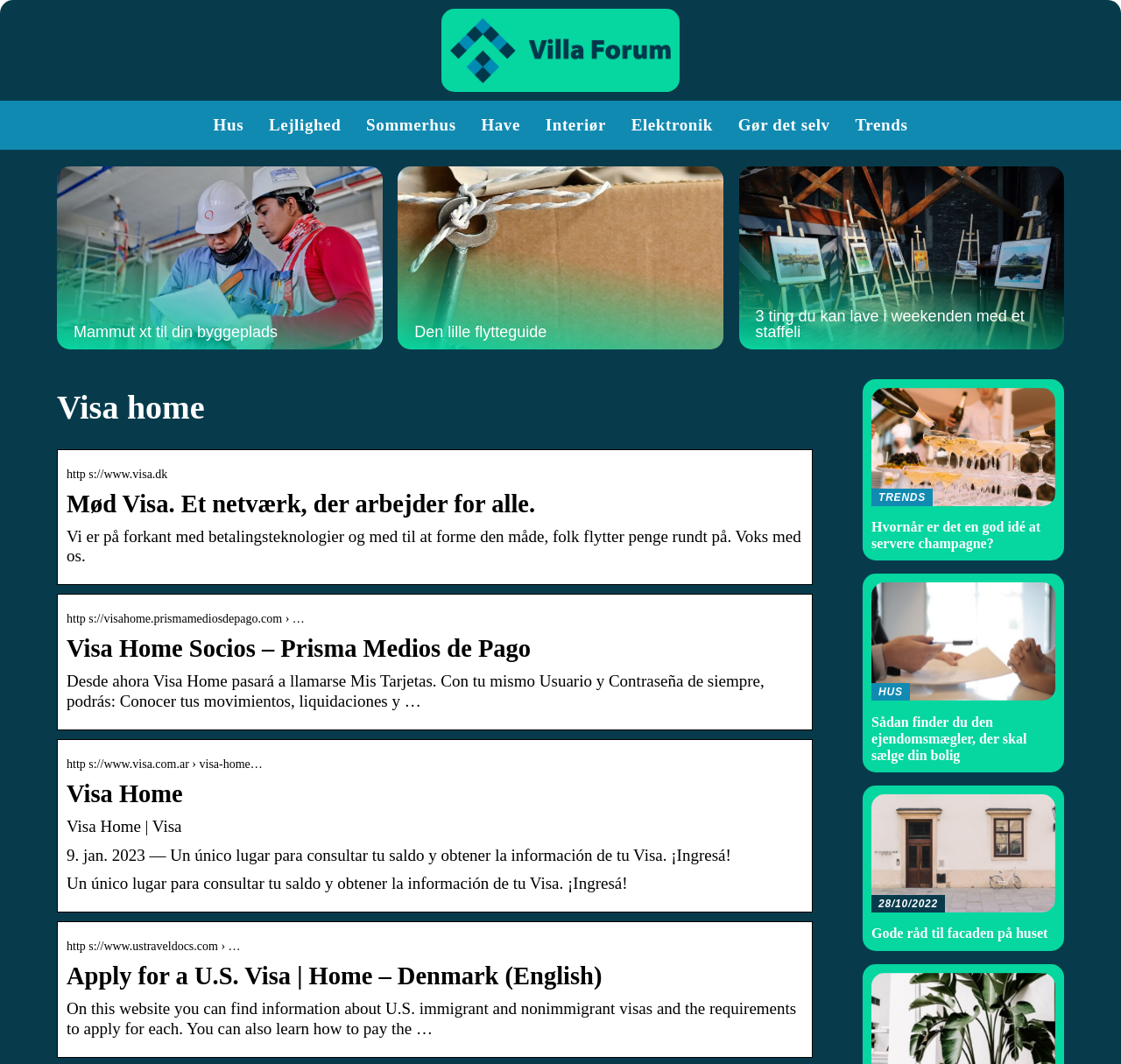Provide the bounding box coordinates of the UI element that matches the description: "Mammut xt til din byggeplads".

[0.051, 0.156, 0.341, 0.328]